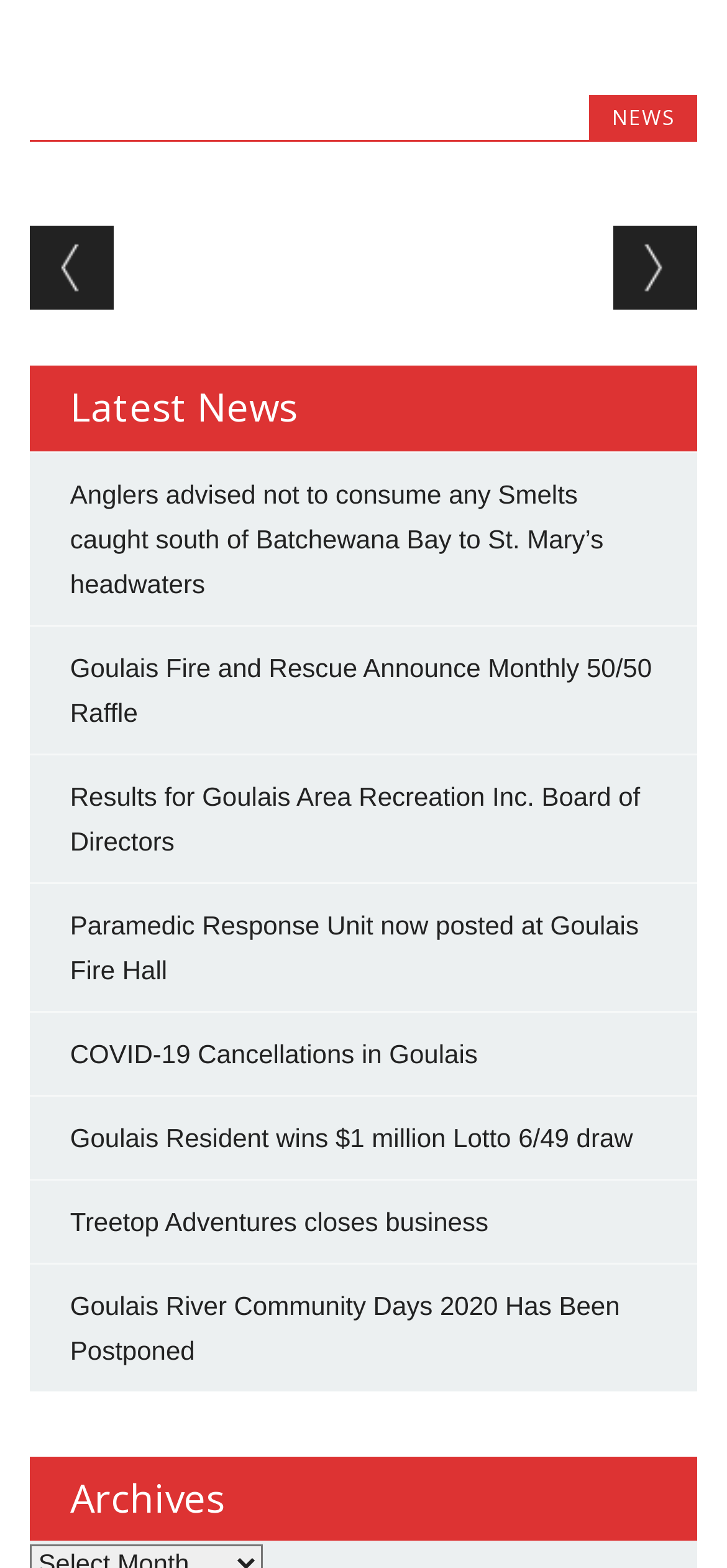Provide the bounding box coordinates of the HTML element described by the text: "← Previous".

[0.04, 0.144, 0.155, 0.198]